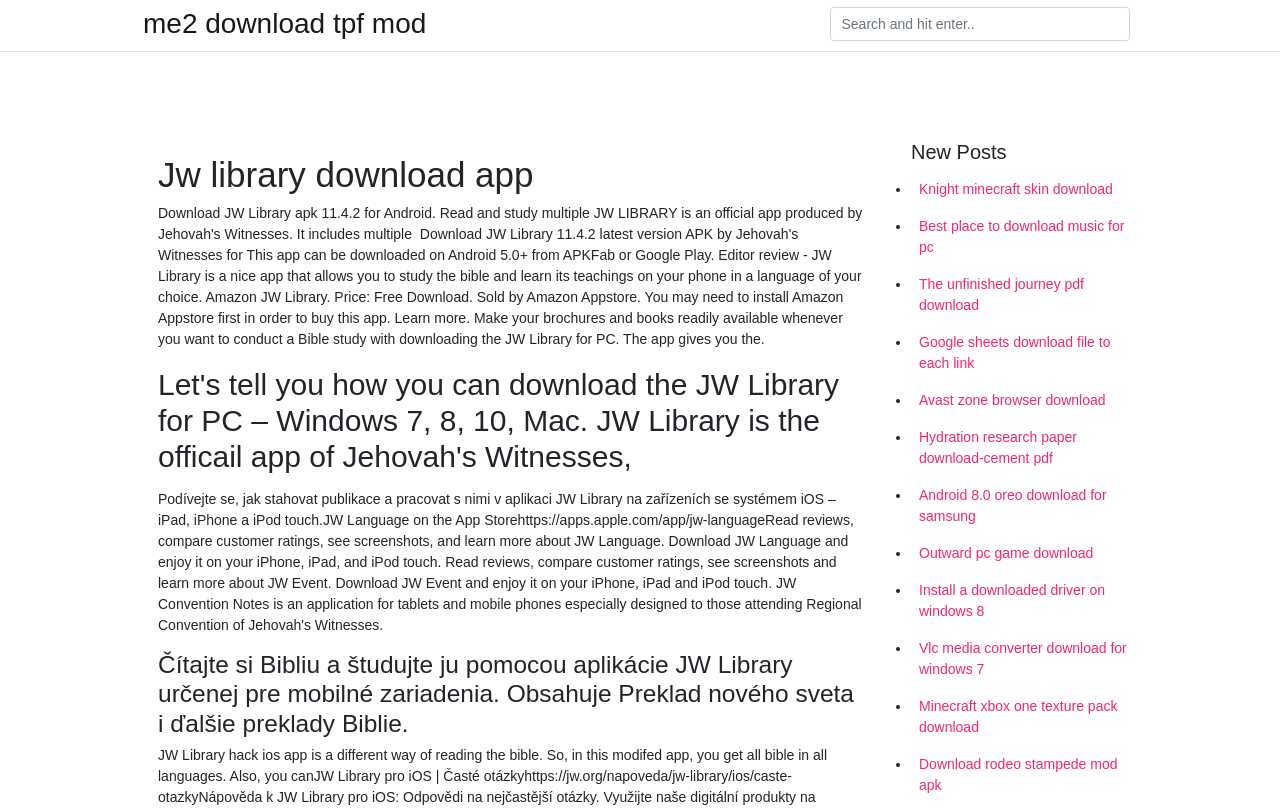What is the common theme among the listed download links?
Please answer using one word or phrase, based on the screenshot.

Software and apps